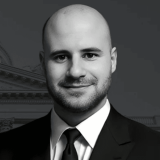Answer this question in one word or a short phrase: What is James L. Arrasmith wearing?

Tailored suit and tie